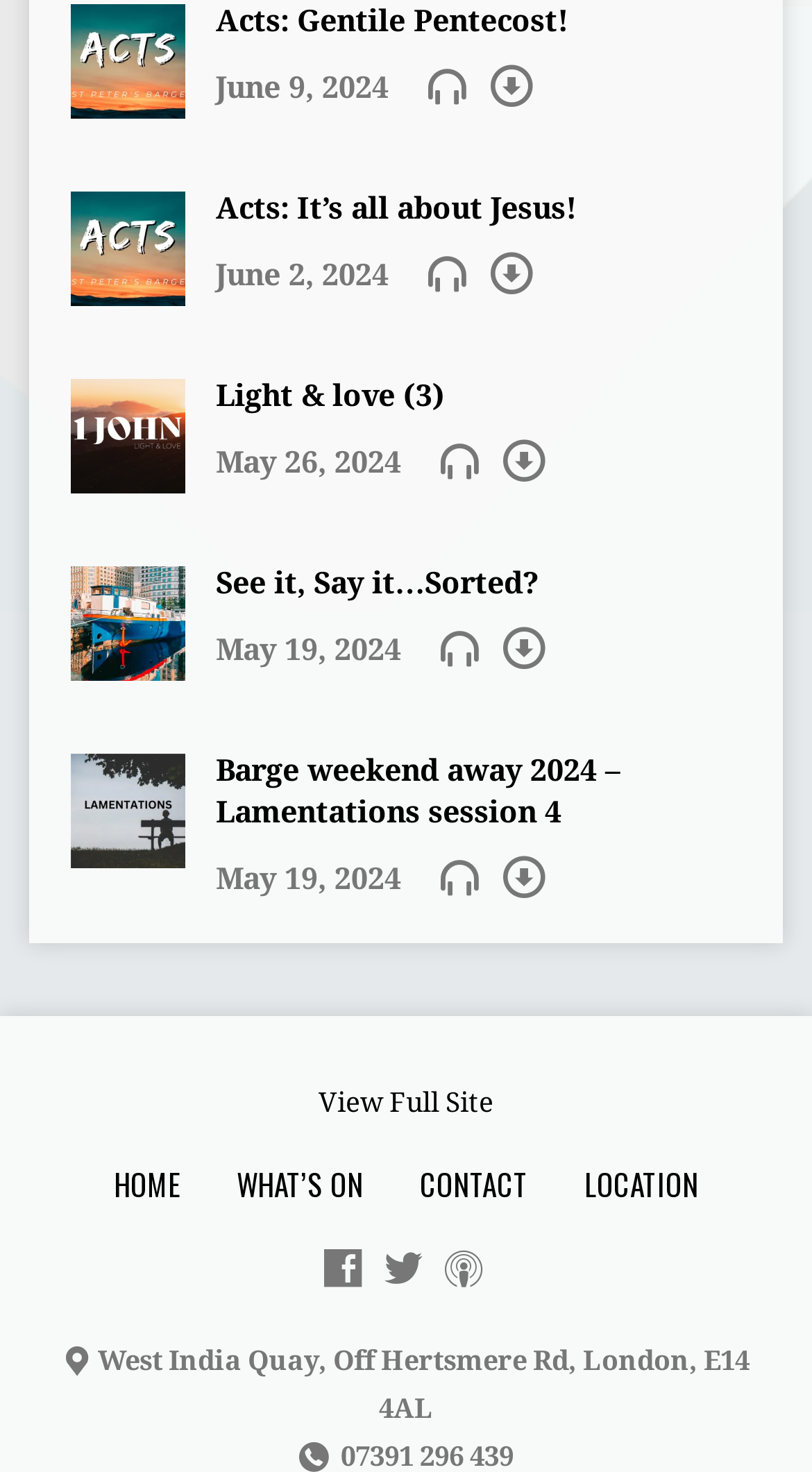Find the bounding box coordinates of the area that needs to be clicked in order to achieve the following instruction: "Click on 'Acts: Gentile Pentecost!' link". The coordinates should be specified as four float numbers between 0 and 1, i.e., [left, top, right, bottom].

[0.086, 0.055, 0.227, 0.077]